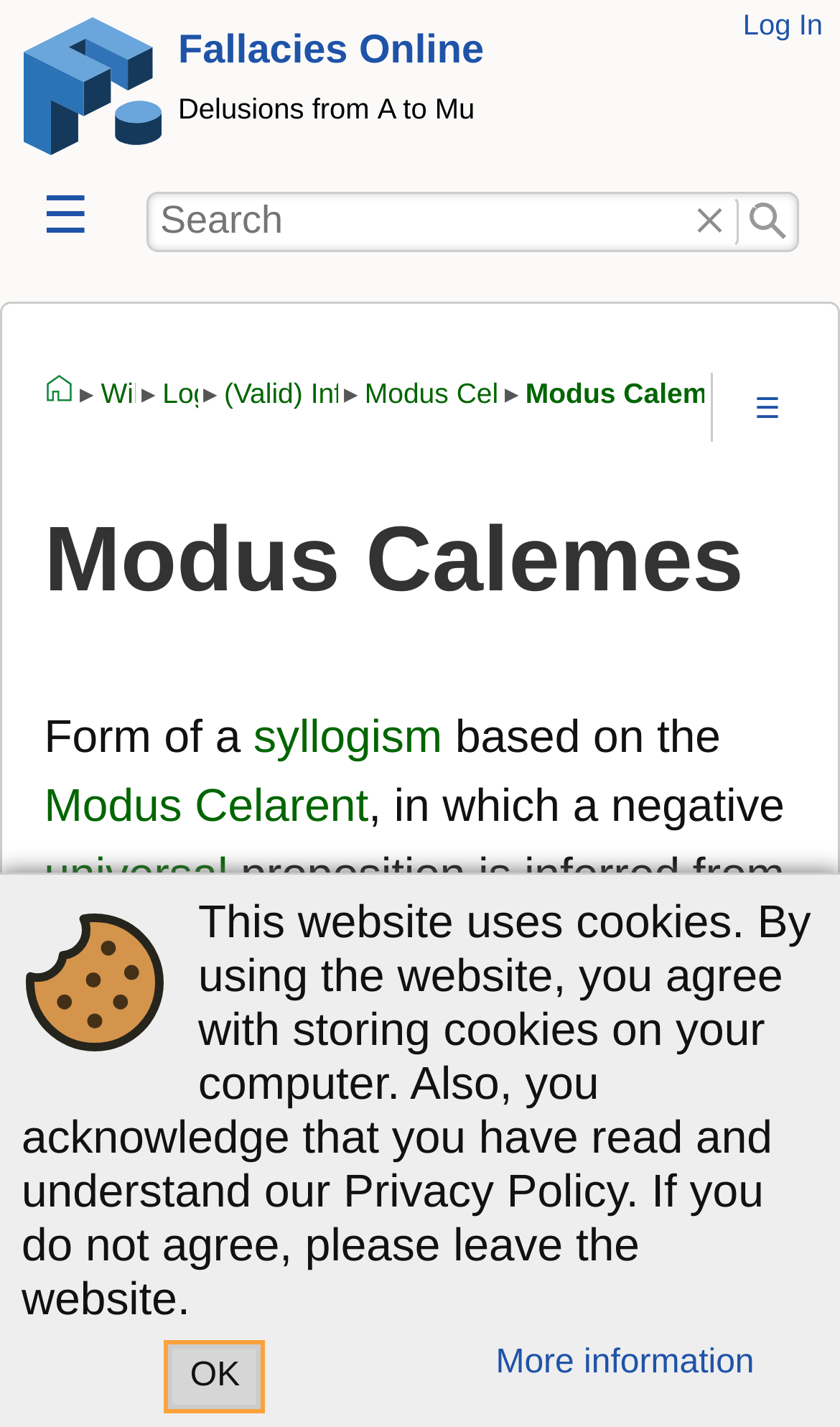Give the bounding box coordinates for the element described by: "Homepage".

[0.053, 0.261, 0.088, 0.29]